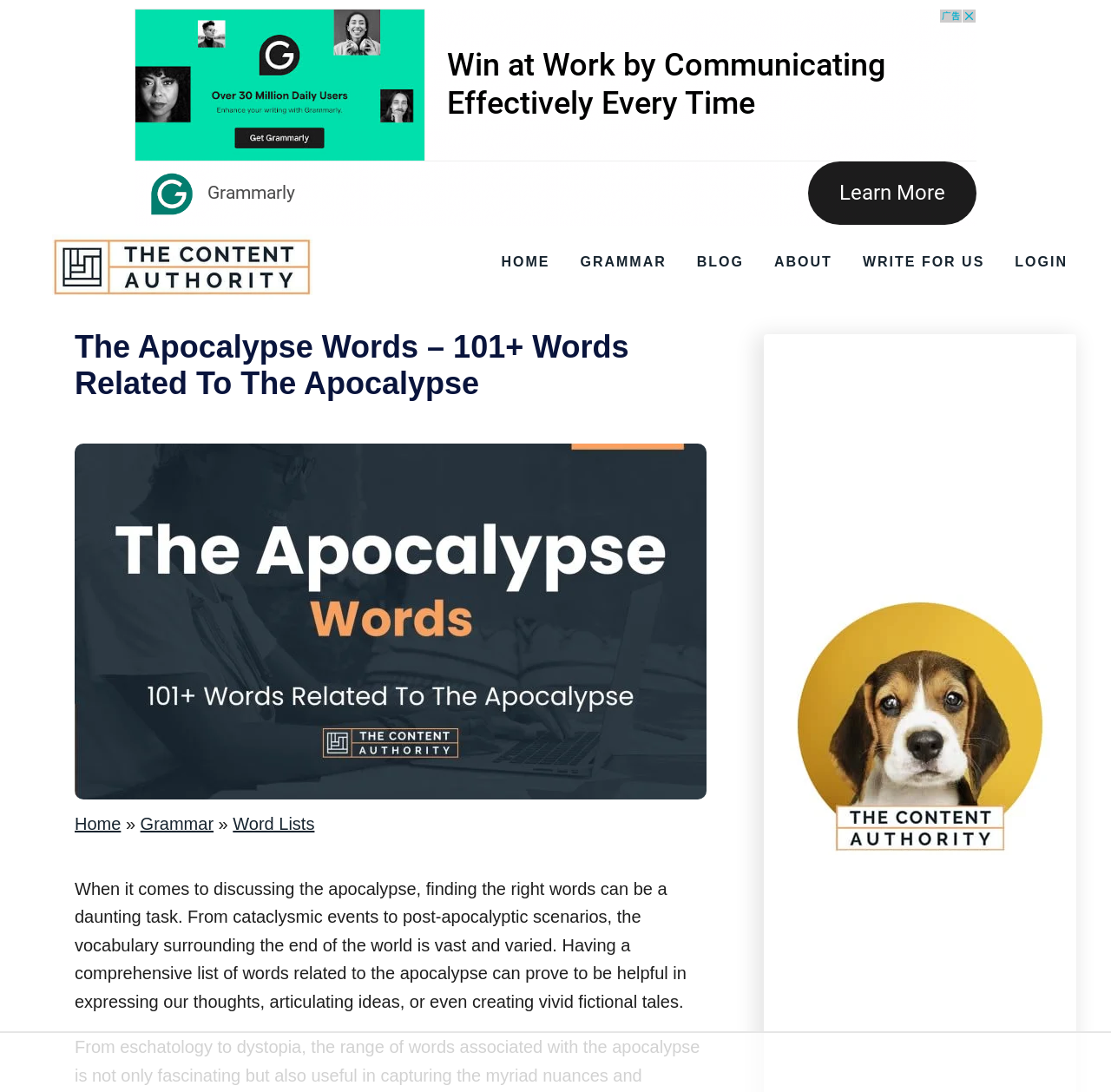Reply to the question with a brief word or phrase: How many images are on the webpage?

3